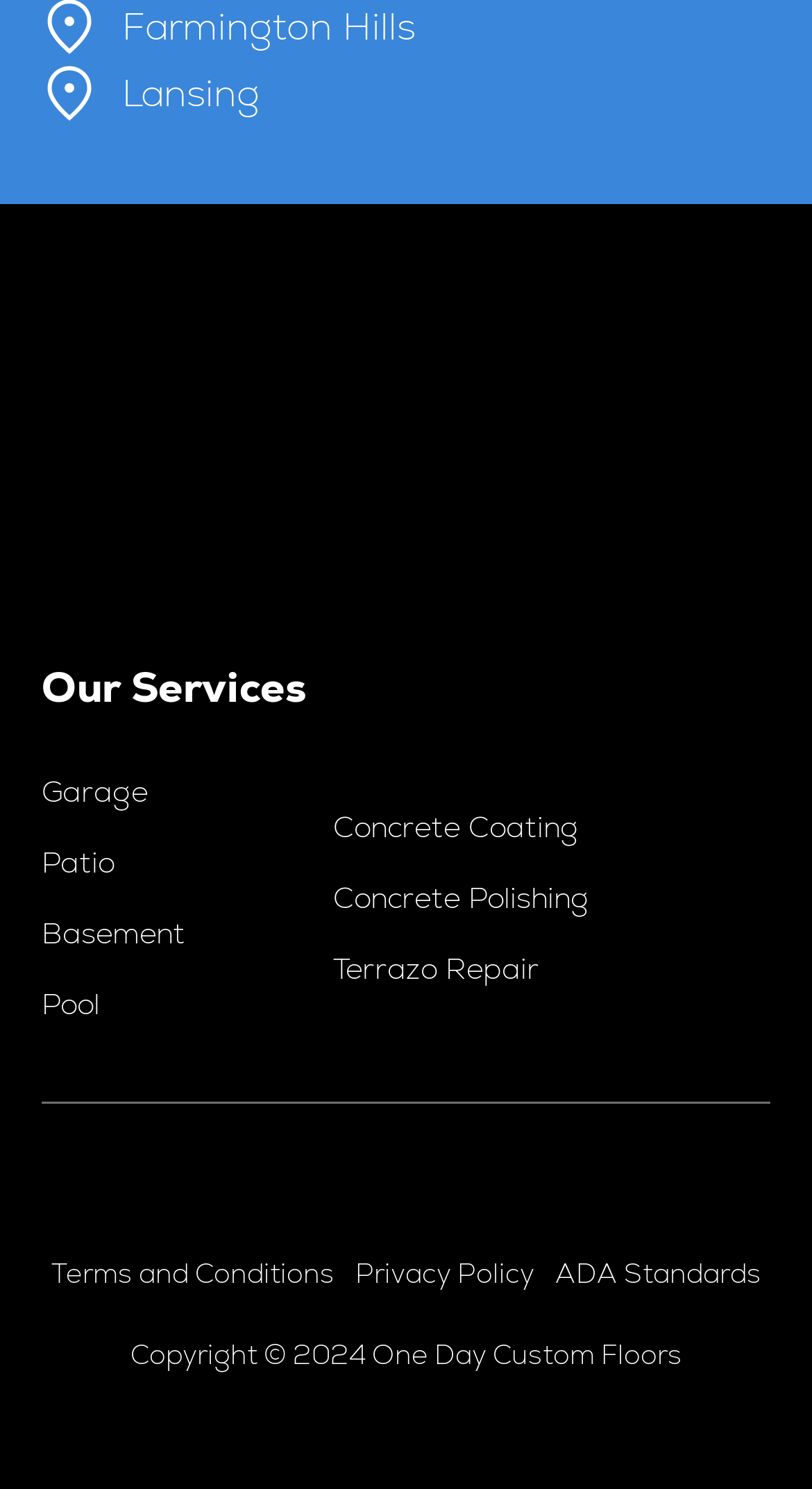Please locate the bounding box coordinates of the element that should be clicked to achieve the given instruction: "Click on the 'Garage' link".

[0.051, 0.508, 0.228, 0.556]